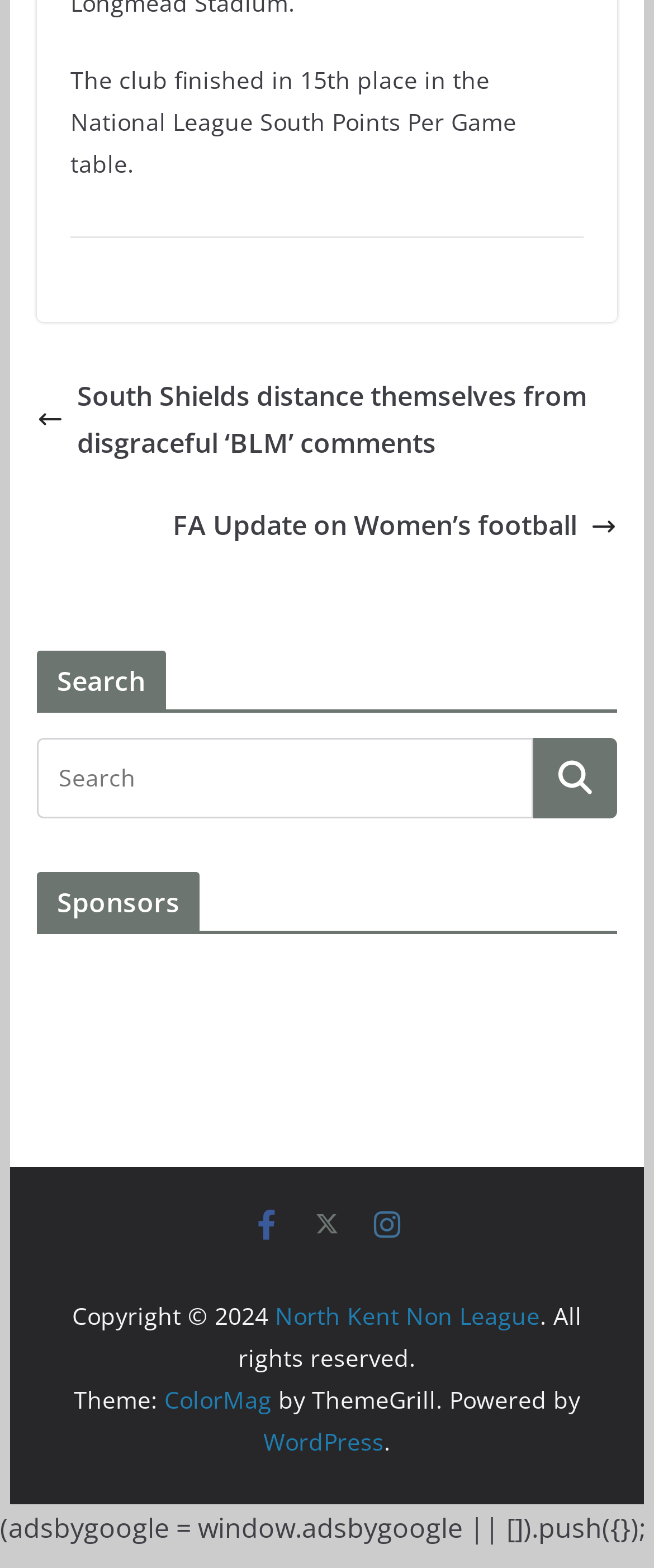What is the name of the theme used by the website?
Answer with a single word or short phrase according to what you see in the image.

ColorMag